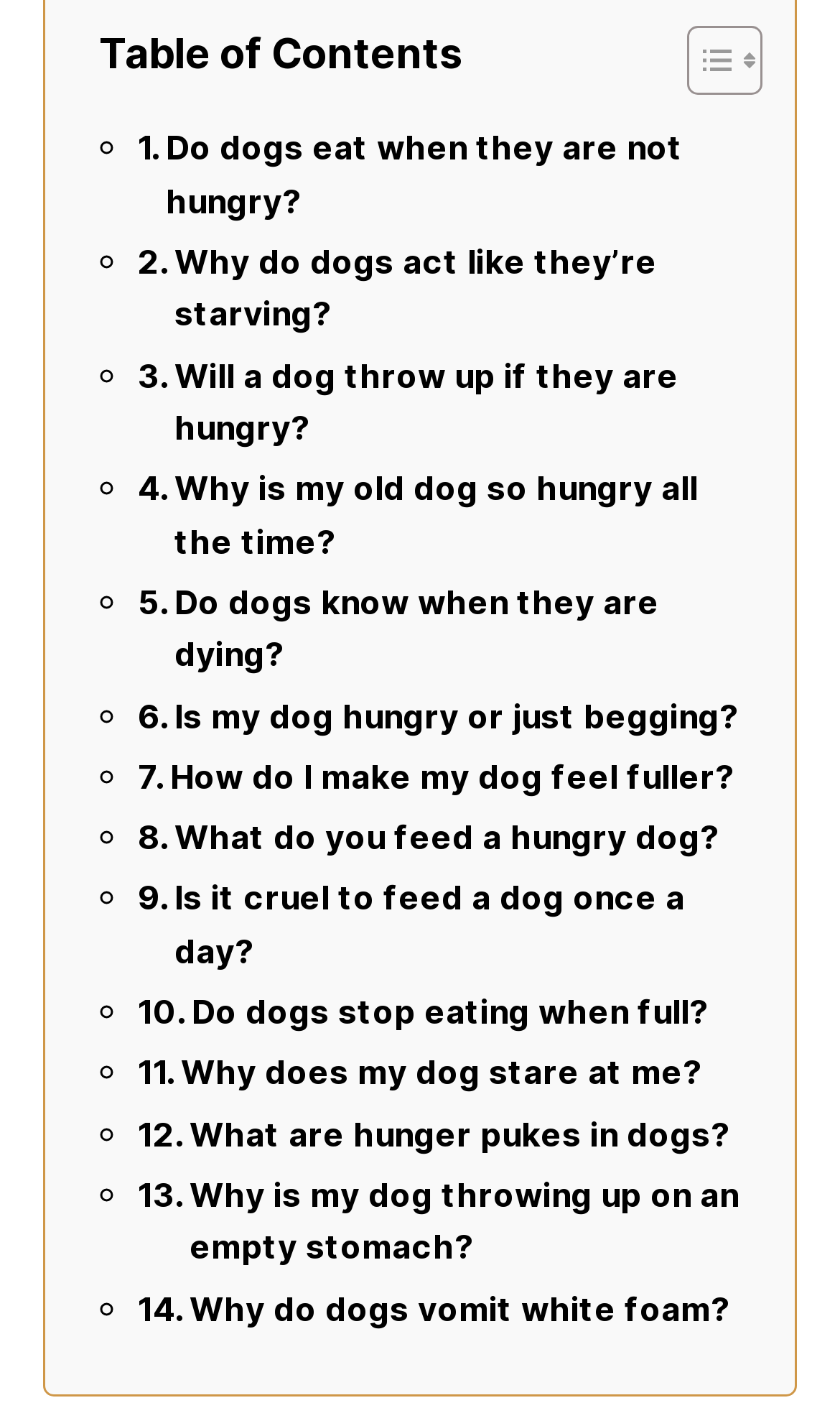What is the symbol used to mark each question?
Look at the image and answer the question with a single word or phrase.

◦